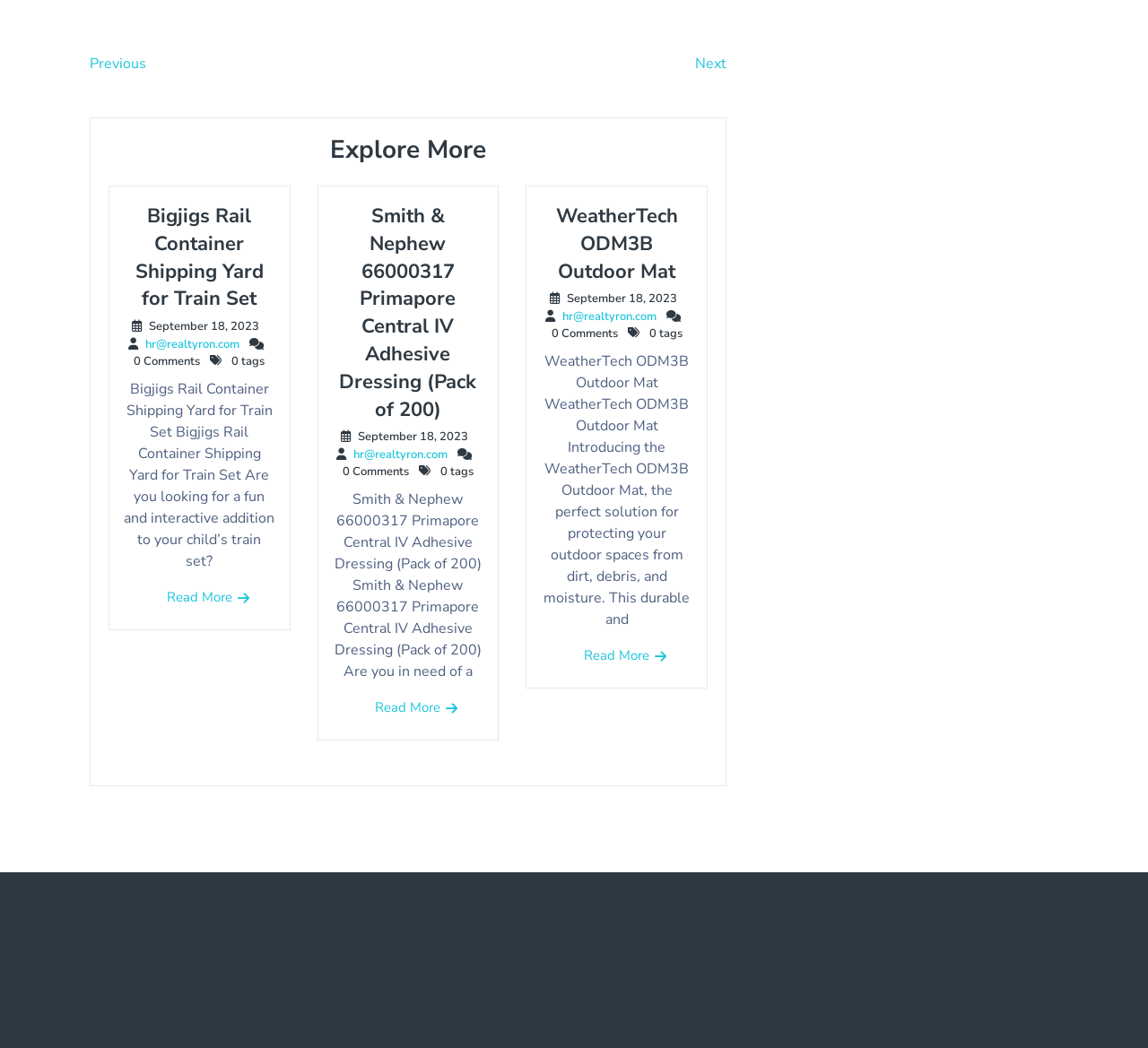Please identify the bounding box coordinates of the element's region that I should click in order to complete the following instruction: "Read more about 'Bigjigs Rail Container Shipping Yard for Train Set'". The bounding box coordinates consist of four float numbers between 0 and 1, i.e., [left, top, right, bottom].

[0.145, 0.56, 0.202, 0.579]